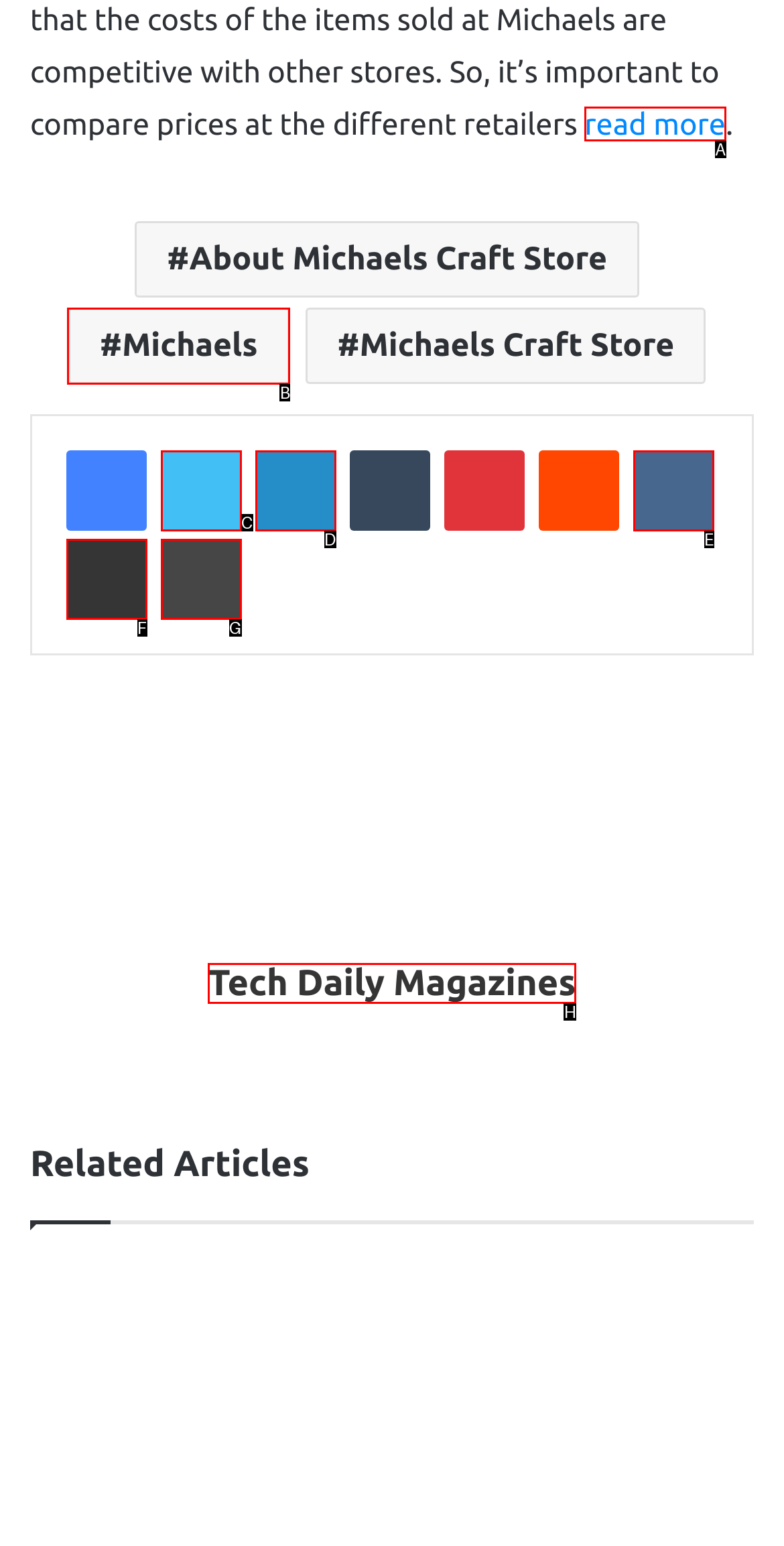Determine which UI element you should click to perform the task: view Tech Daily Magazines
Provide the letter of the correct option from the given choices directly.

H